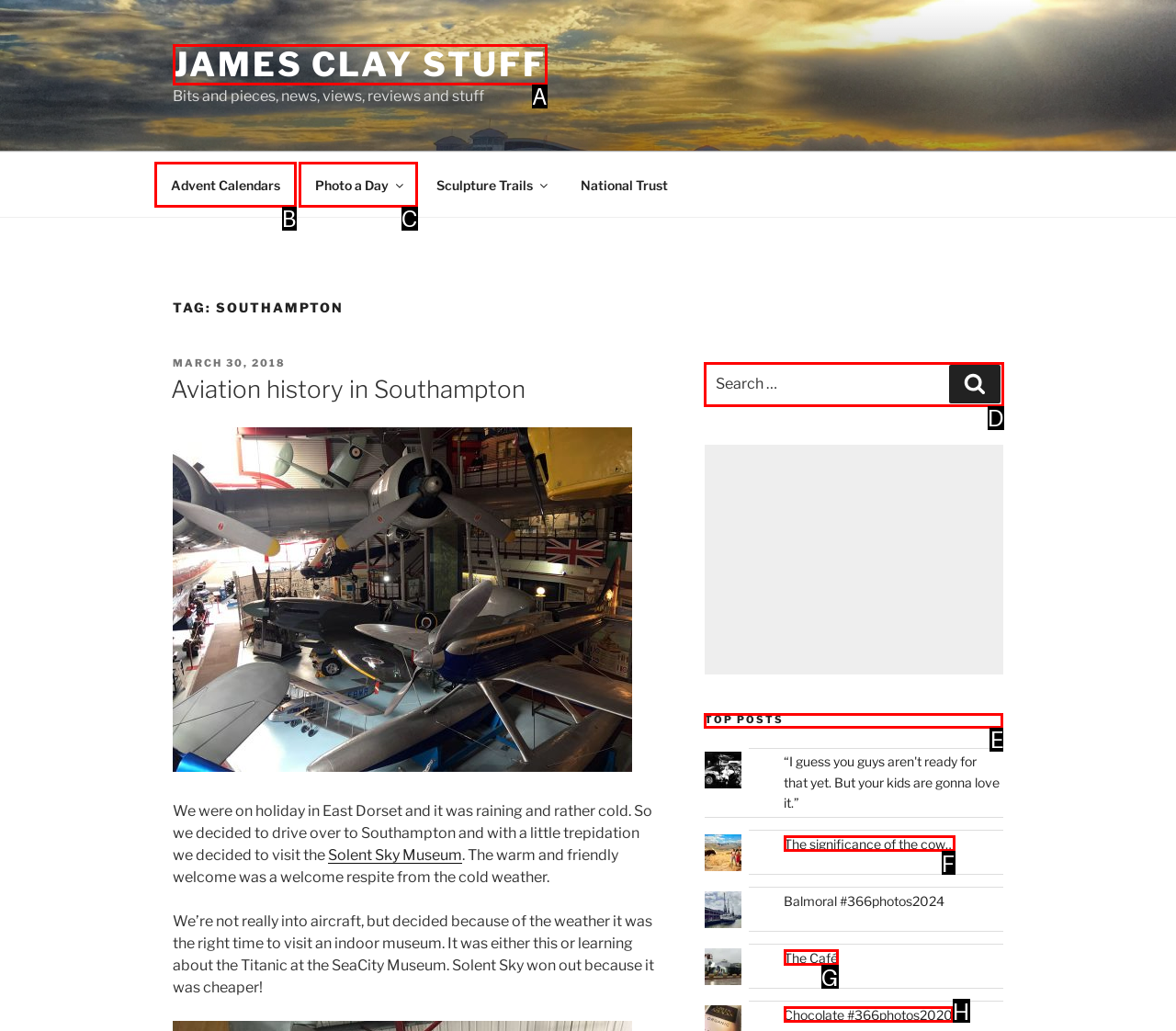Select the correct UI element to click for this task: Click on the 'TOP POSTS' section.
Answer using the letter from the provided options.

E